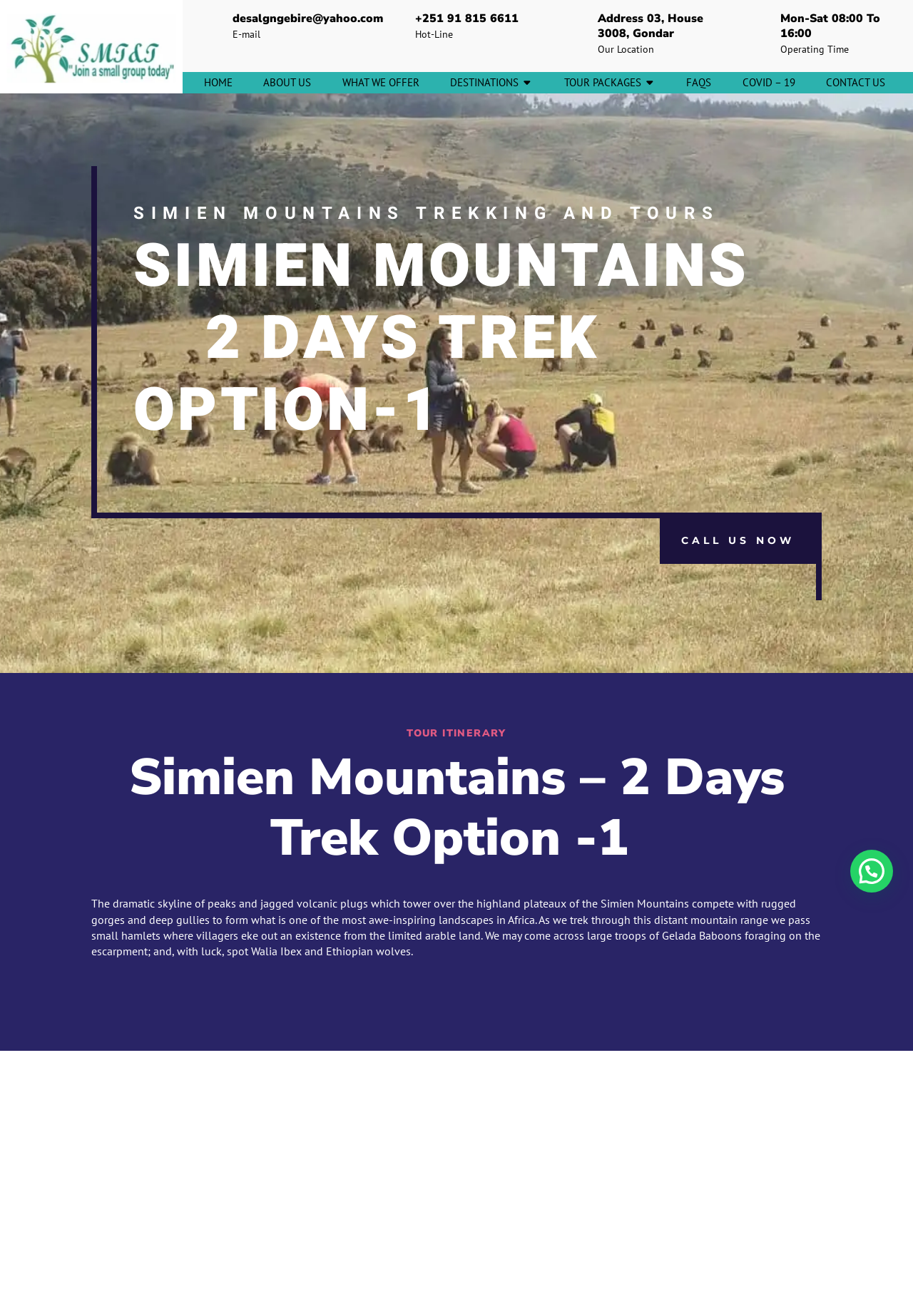Please determine the bounding box coordinates of the area that needs to be clicked to complete this task: 'Read the 'The Beginning' post'. The coordinates must be four float numbers between 0 and 1, formatted as [left, top, right, bottom].

None